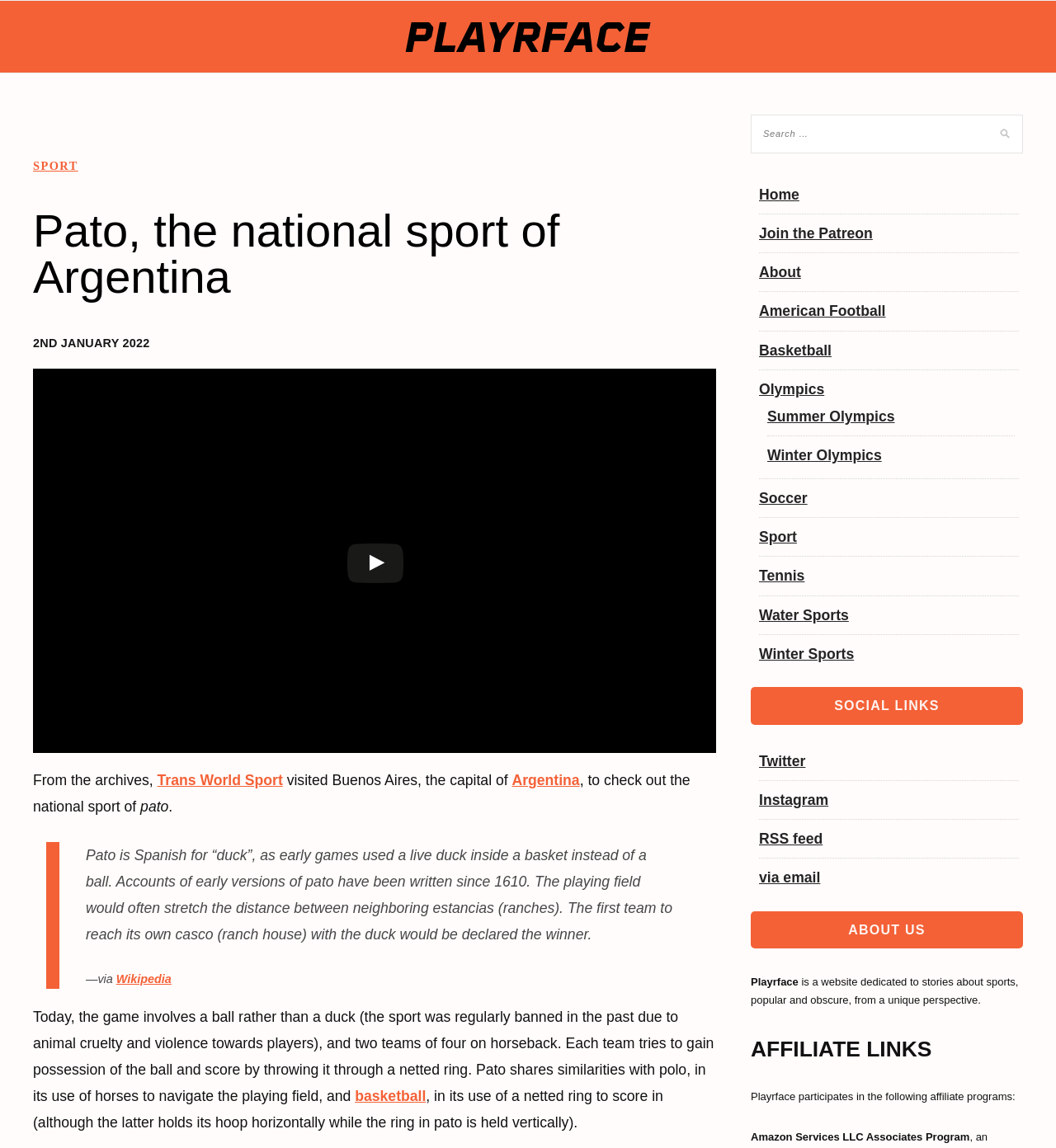Please find the bounding box coordinates (top-left x, top-left y, bottom-right x, bottom-right y) in the screenshot for the UI element described as follows: name="s" placeholder="Search …"

[0.711, 0.1, 0.969, 0.133]